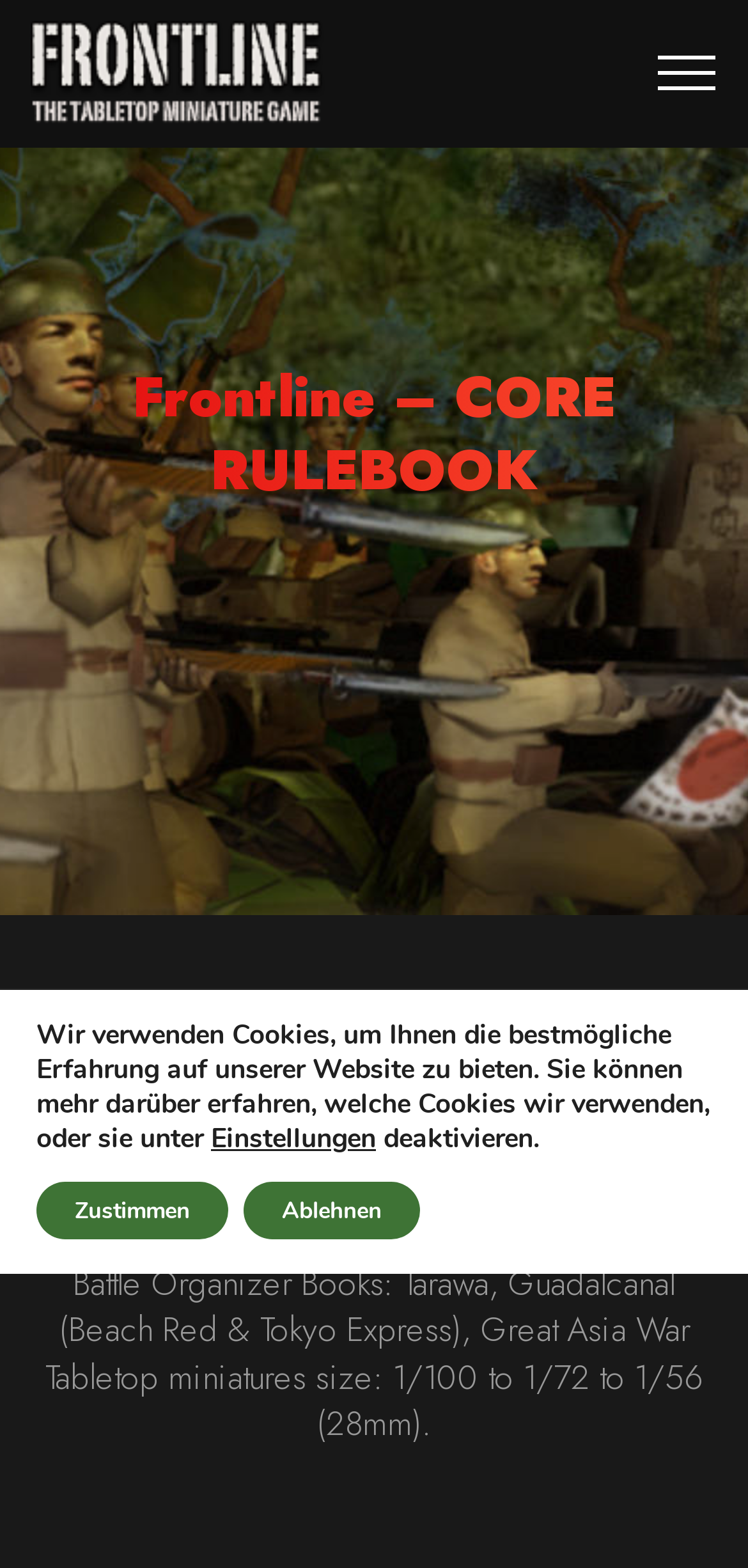Please determine and provide the text content of the webpage's heading.

Frontline – CORE RULEBOOK